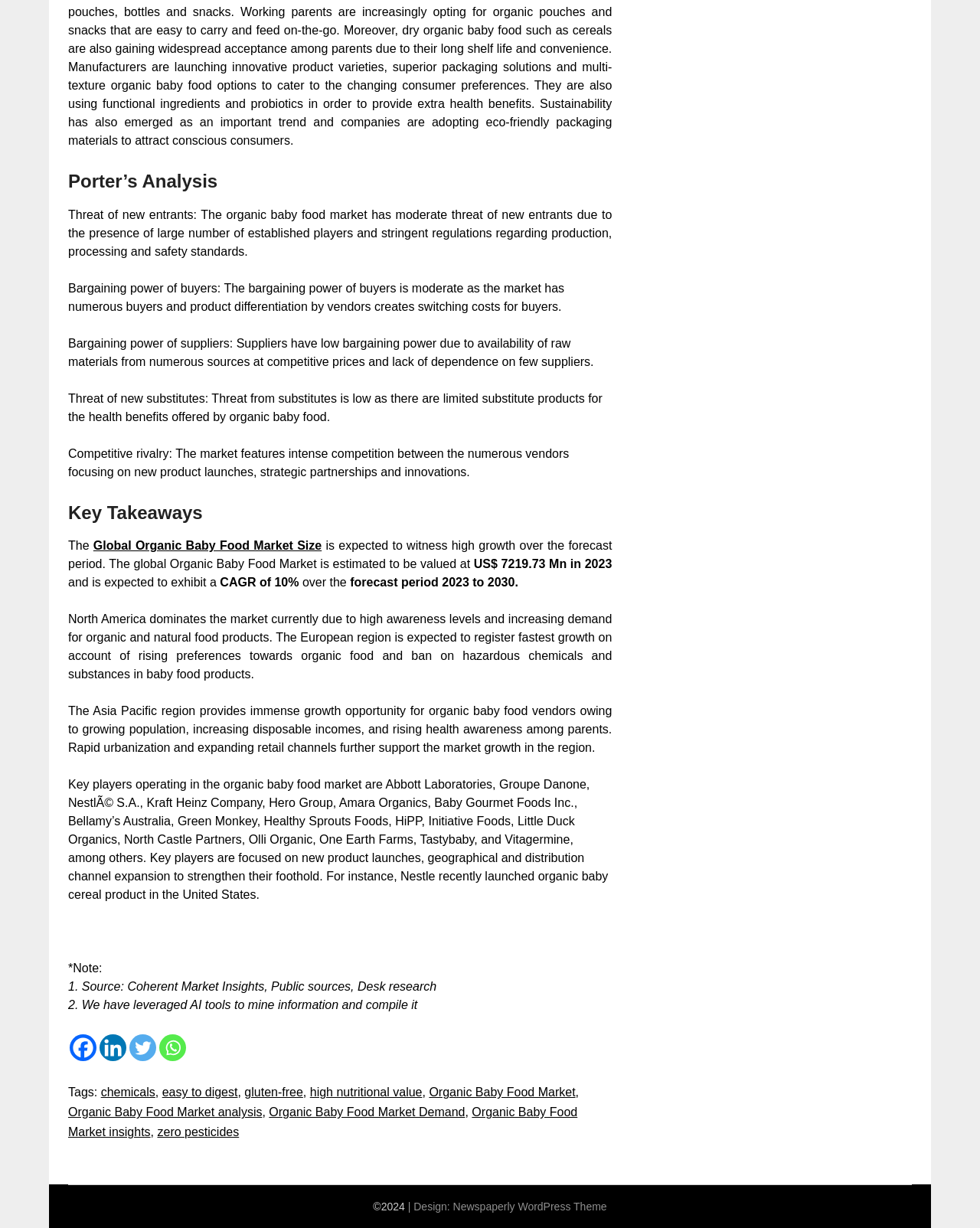Determine the coordinates of the bounding box for the clickable area needed to execute this instruction: "Check the tags related to Organic Baby Food Market".

[0.07, 0.884, 0.103, 0.895]